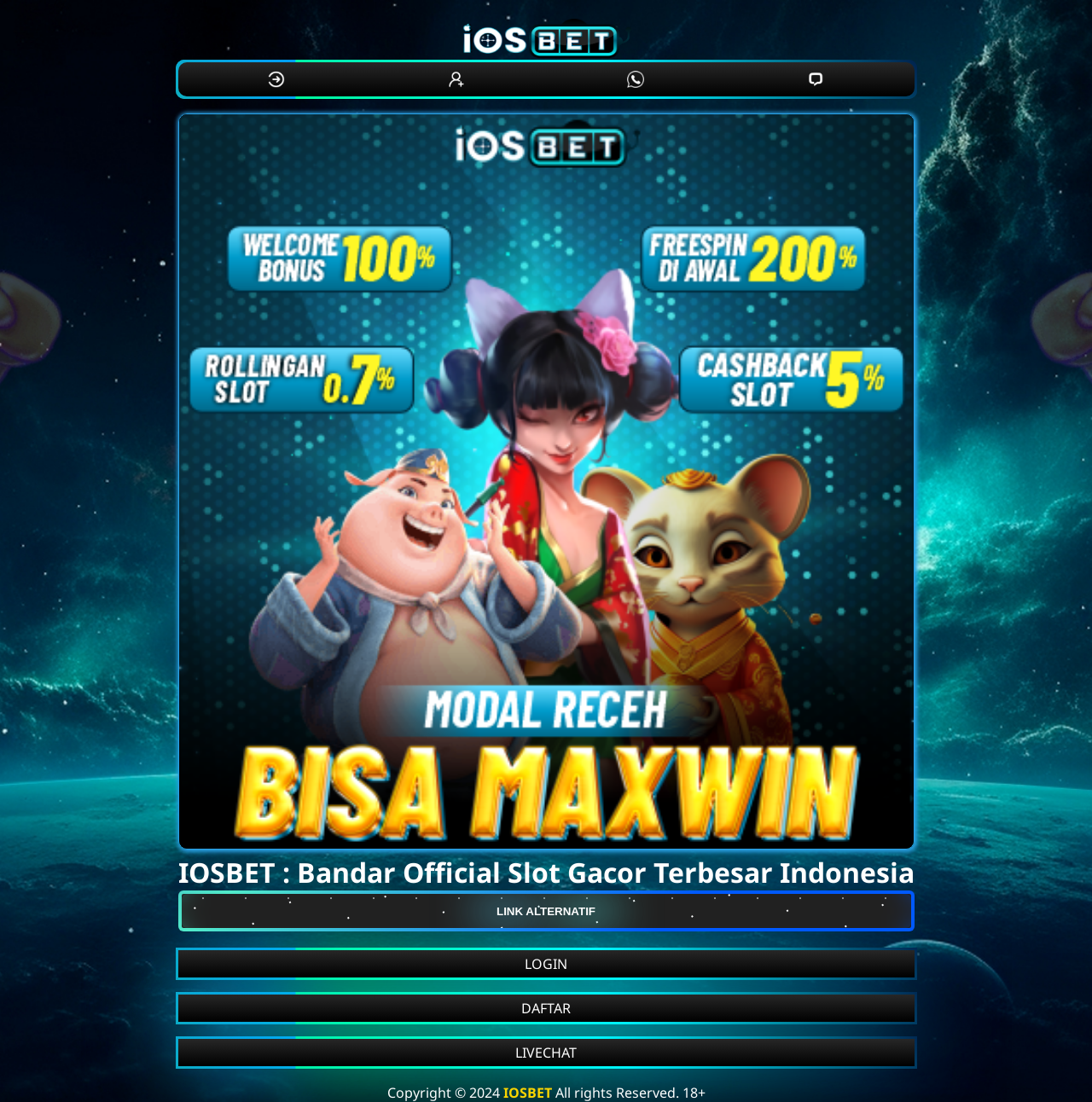What is the purpose of the 'LINK ALTERNATIF' button?
Please look at the screenshot and answer using one word or phrase.

To provide an alternative link